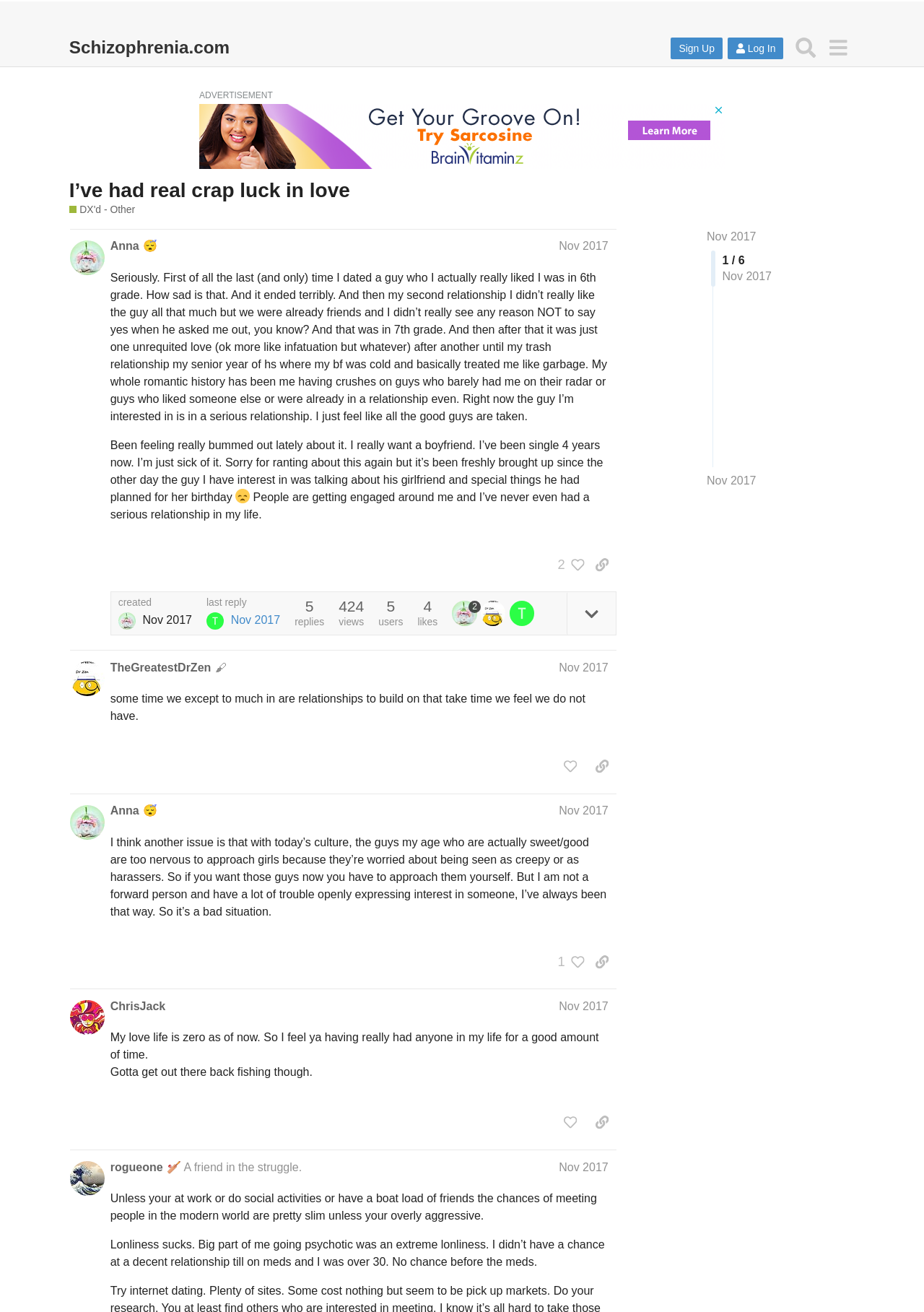Please determine the bounding box coordinates of the area that needs to be clicked to complete this task: 'Search'. The coordinates must be four float numbers between 0 and 1, formatted as [left, top, right, bottom].

[0.854, 0.024, 0.89, 0.049]